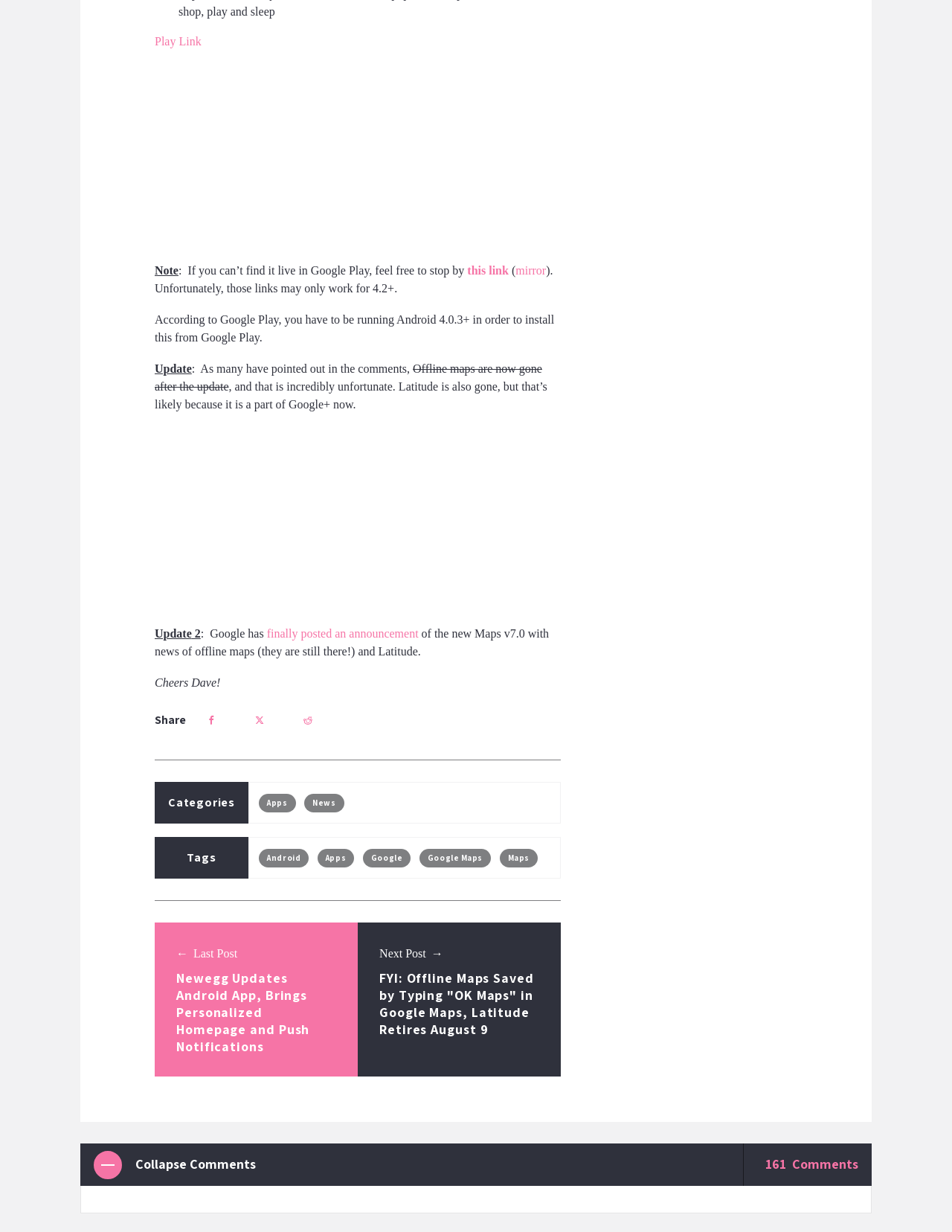Please respond in a single word or phrase: 
What is the category of this post?

Apps